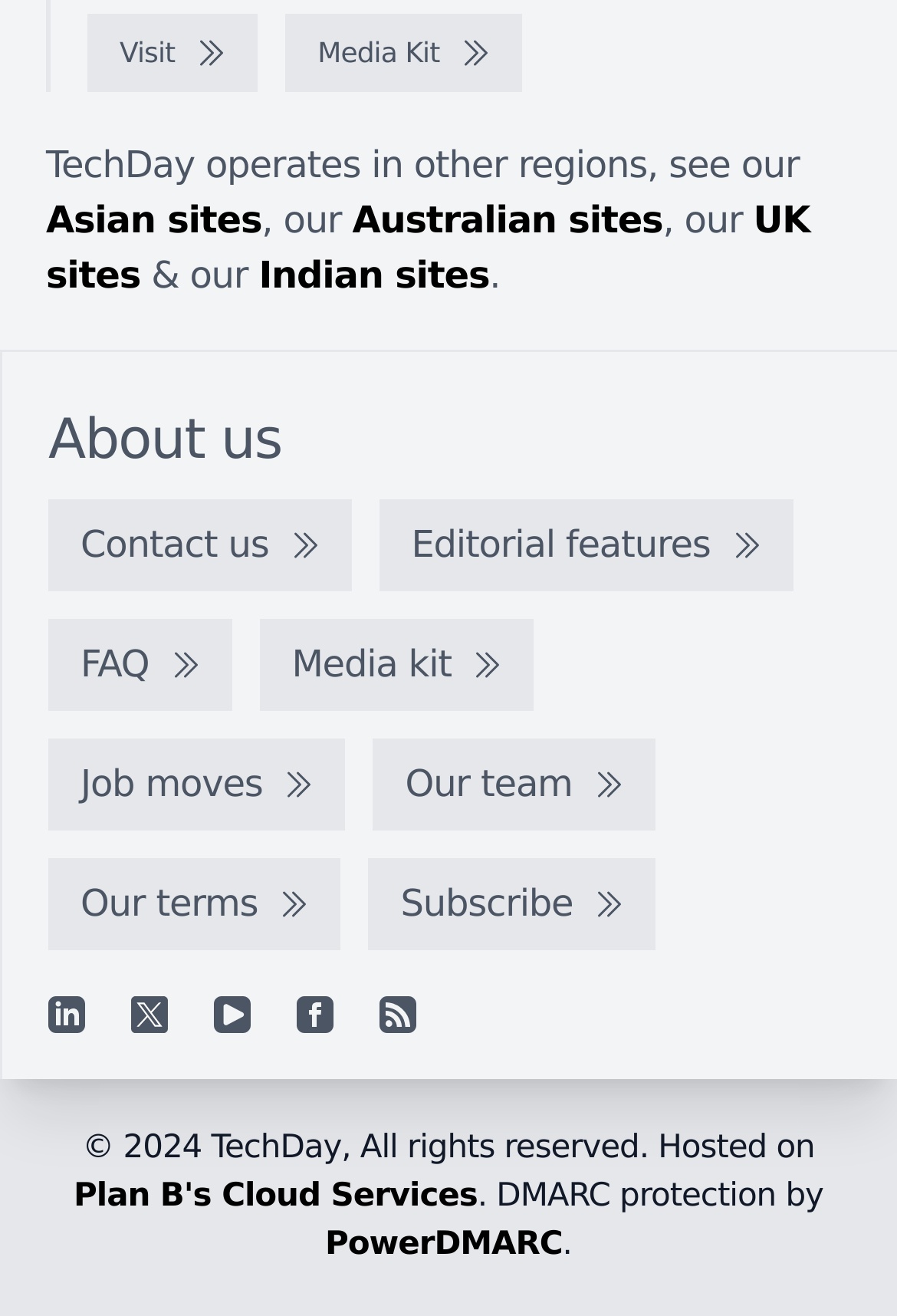Determine the bounding box coordinates of the clickable element to achieve the following action: 'Contact us'. Provide the coordinates as four float values between 0 and 1, formatted as [left, top, right, bottom].

[0.054, 0.38, 0.392, 0.45]